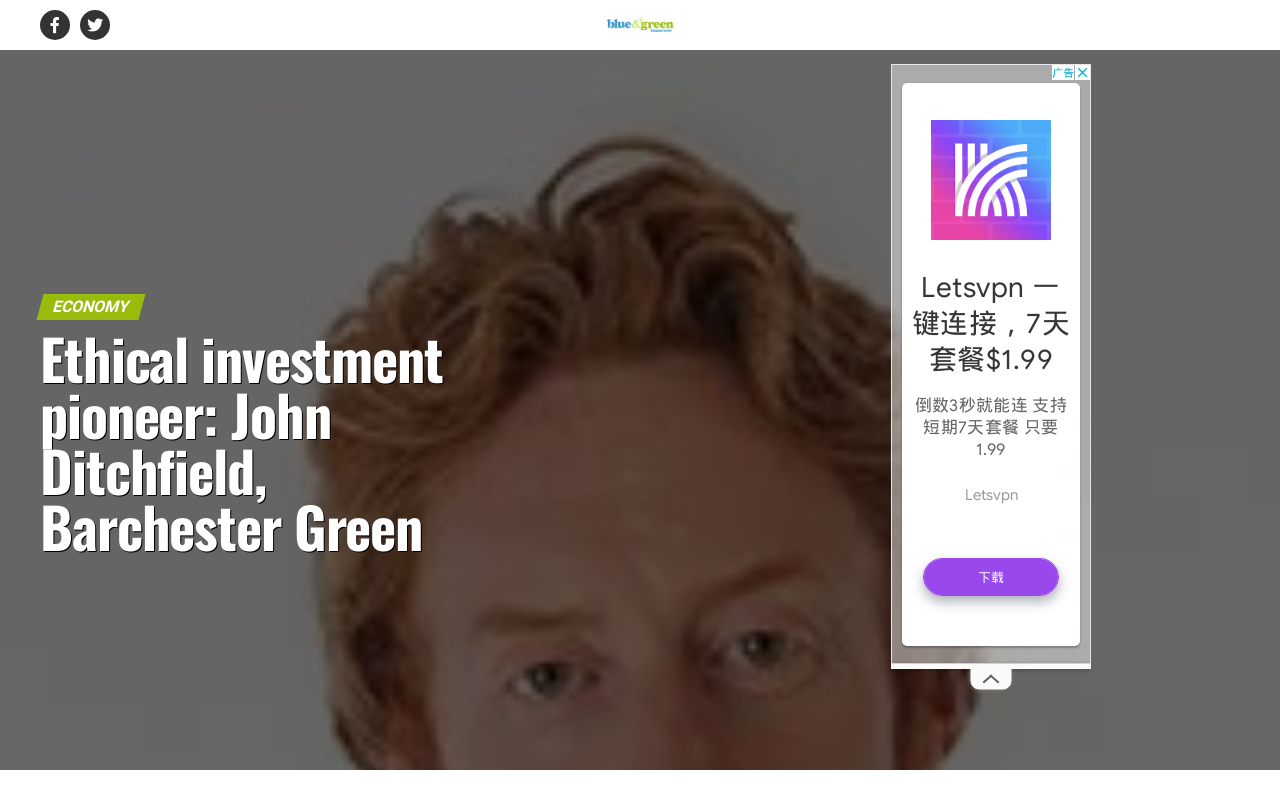Write a detailed summary of the webpage.

The webpage is about National Ethical Investment Week, featuring an interview with John Ditchfield, an ethical investment pioneer from Barchester Green. At the top, there is a link to "Blue and Green Tomorrow" accompanied by an image with the same name, positioned slightly above the link. Below this, there are two headings: "ECONOMY" and "Ethical investment pioneer: John Ditchfield, Barchester Green", with the latter being a more prominent title. 

On the lower half of the page, there is an iframe containing an advertisement, which is positioned below the headings. Within the iframe, there is an image, situated near the top right corner of the iframe.